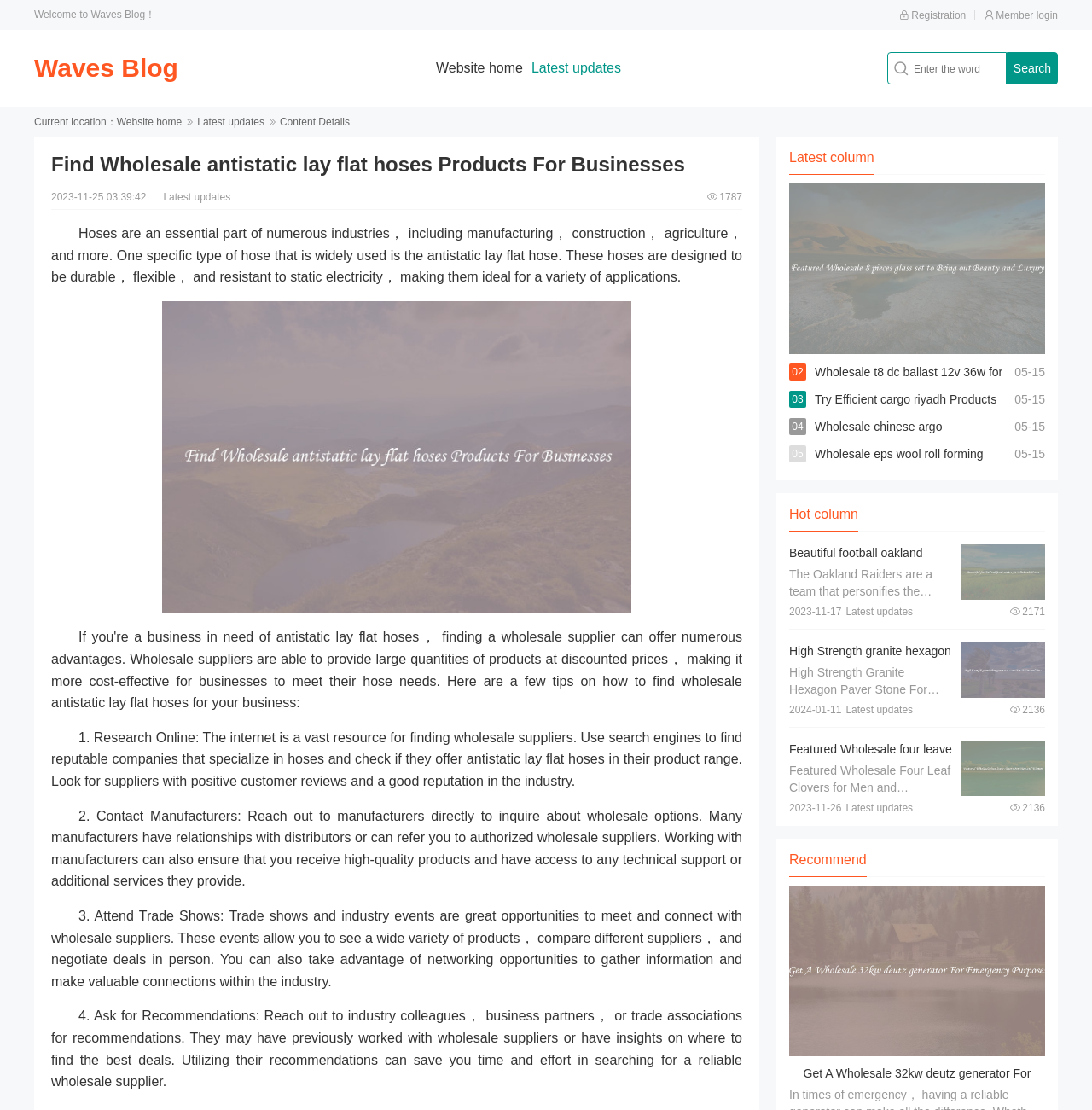Please identify the bounding box coordinates of the element that needs to be clicked to execute the following command: "Read the latest updates". Provide the bounding box using four float numbers between 0 and 1, formatted as [left, top, right, bottom].

[0.487, 0.055, 0.569, 0.068]